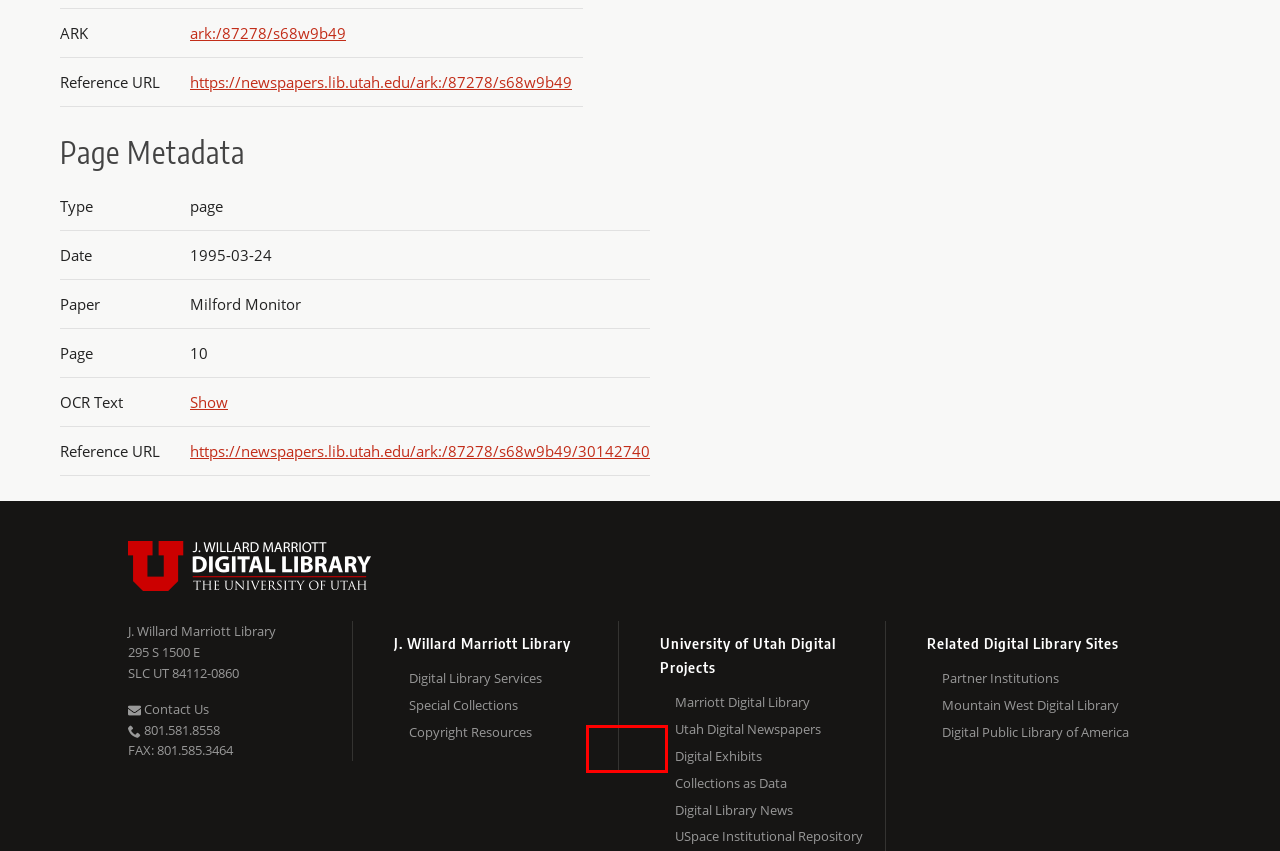Examine the screenshot of a webpage with a red bounding box around a specific UI element. Identify which webpage description best matches the new webpage that appears after clicking the element in the red bounding box. Here are the candidates:
A. Digital Public Library of America
B. Privacy Statement - The University of Utah
C. Library Policies Marriott Library
D. Digital Publications Marriott Library
E. Copyright Overview and Resources Marriott Library
F. Digital Library Services Marriott Library
G. Hive
H. MWDL | Mountain West Digital Library

B